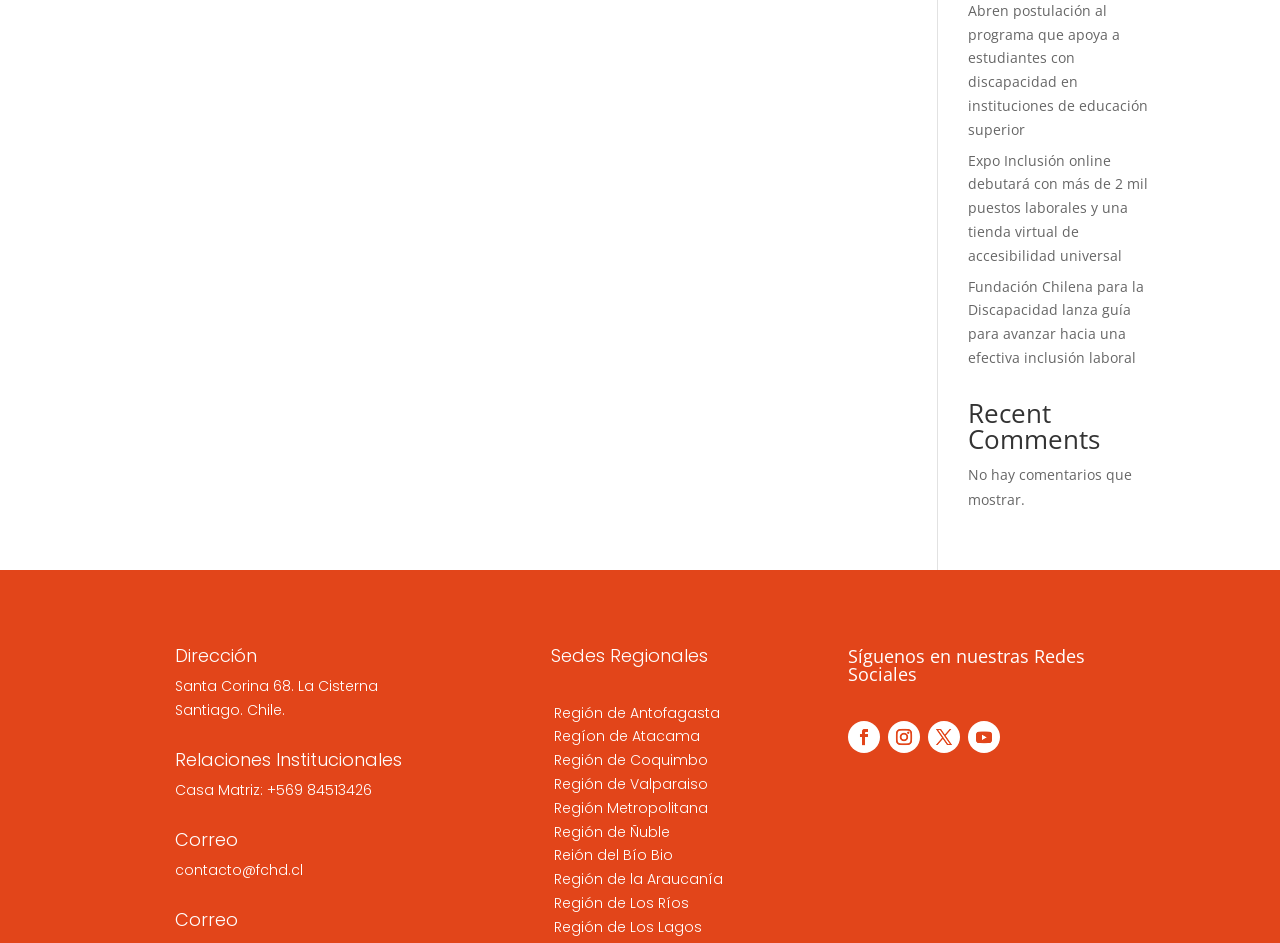Please identify the bounding box coordinates of the clickable element to fulfill the following instruction: "Visit the Sedes Regionales page". The coordinates should be four float numbers between 0 and 1, i.e., [left, top, right, bottom].

[0.431, 0.682, 0.553, 0.708]